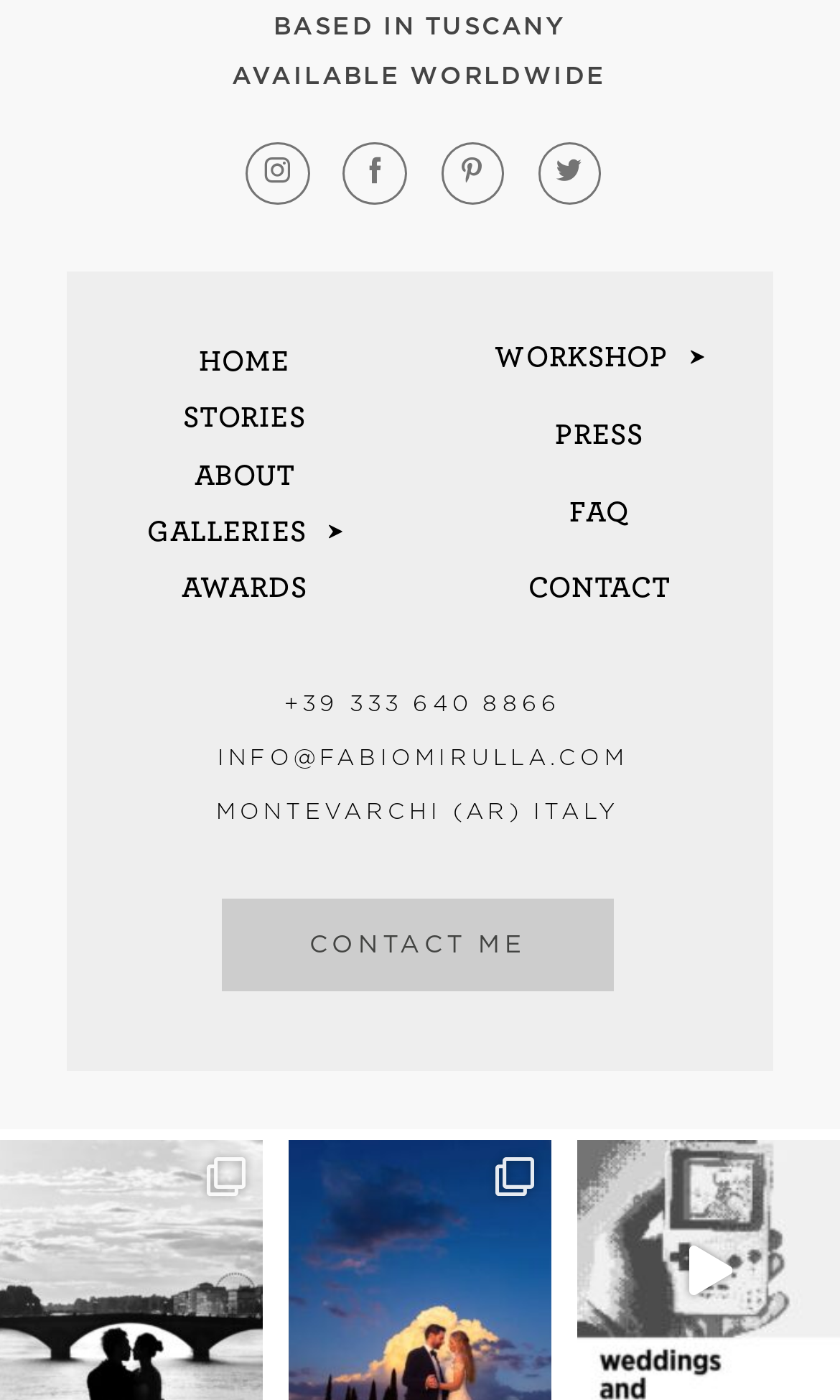Indicate the bounding box coordinates of the element that must be clicked to execute the instruction: "contact via INFO@FABIOMIRULLA.COM". The coordinates should be given as four float numbers between 0 and 1, i.e., [left, top, right, bottom].

[0.259, 0.534, 0.748, 0.549]